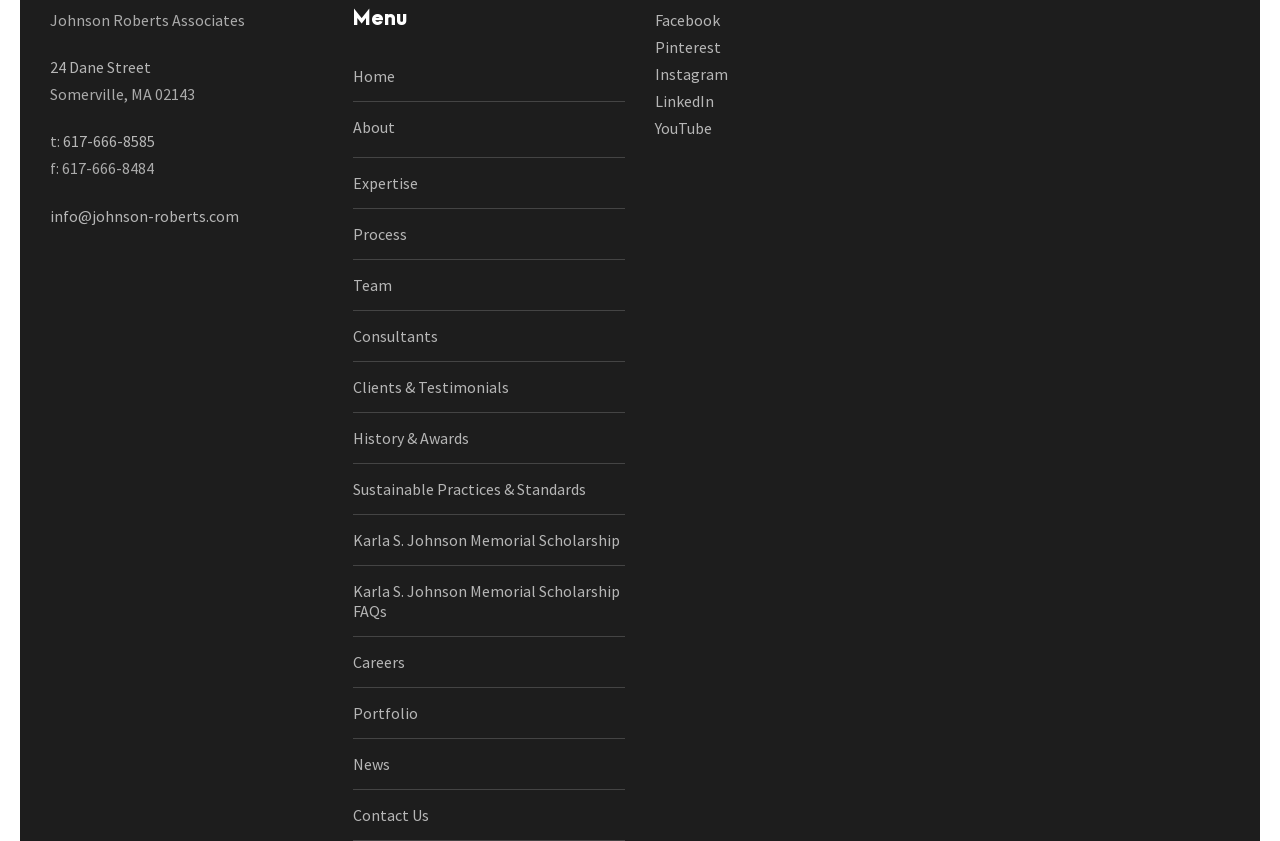Based on the image, please elaborate on the answer to the following question:
How many social media links are there?

The social media links can be found at the bottom of the webpage, and there are five of them: Facebook, Pinterest, Instagram, LinkedIn, and YouTube.